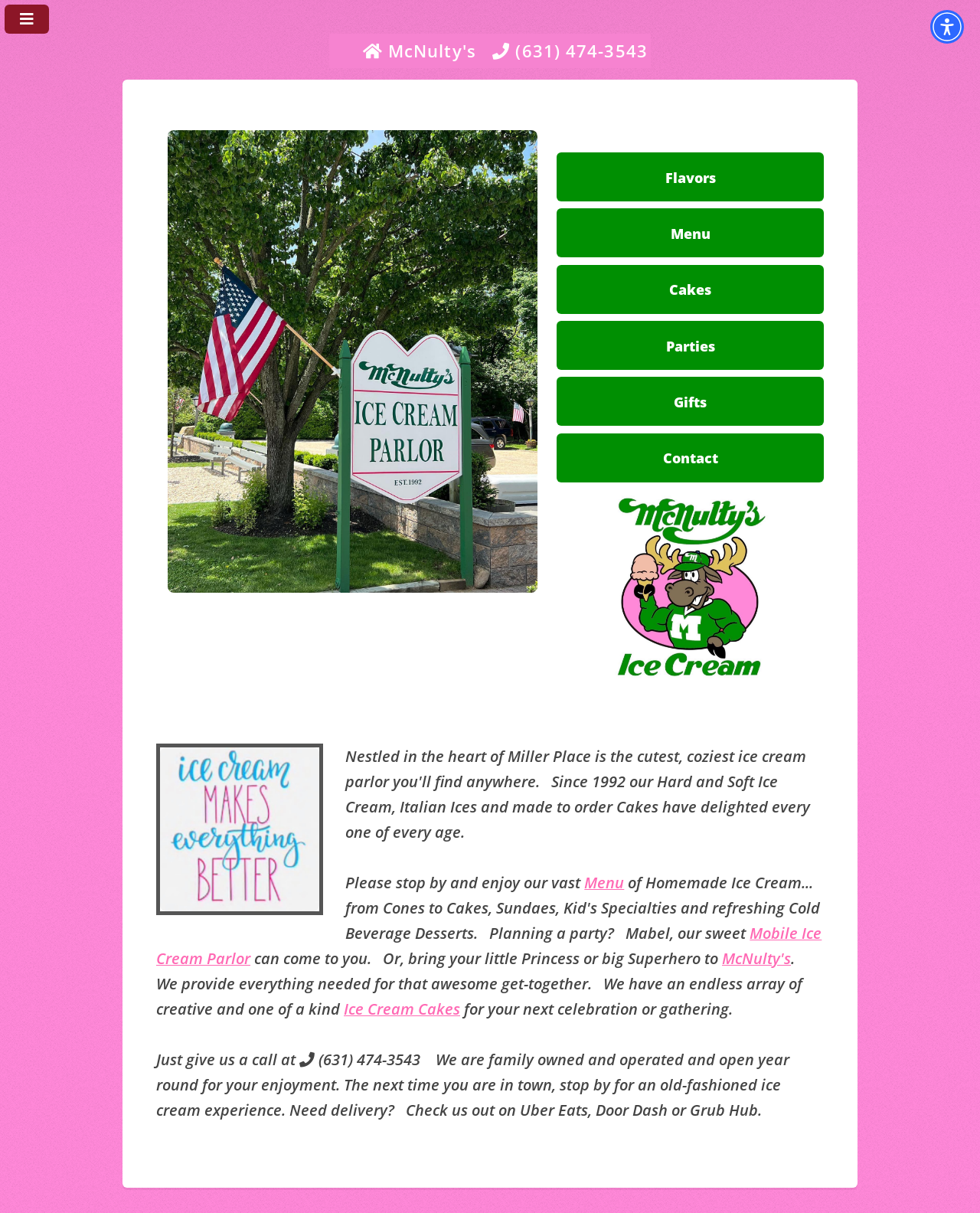Please identify the bounding box coordinates of the region to click in order to complete the task: "Click the 'Accessibility Menu' button". The coordinates must be four float numbers between 0 and 1, specified as [left, top, right, bottom].

[0.949, 0.008, 0.984, 0.036]